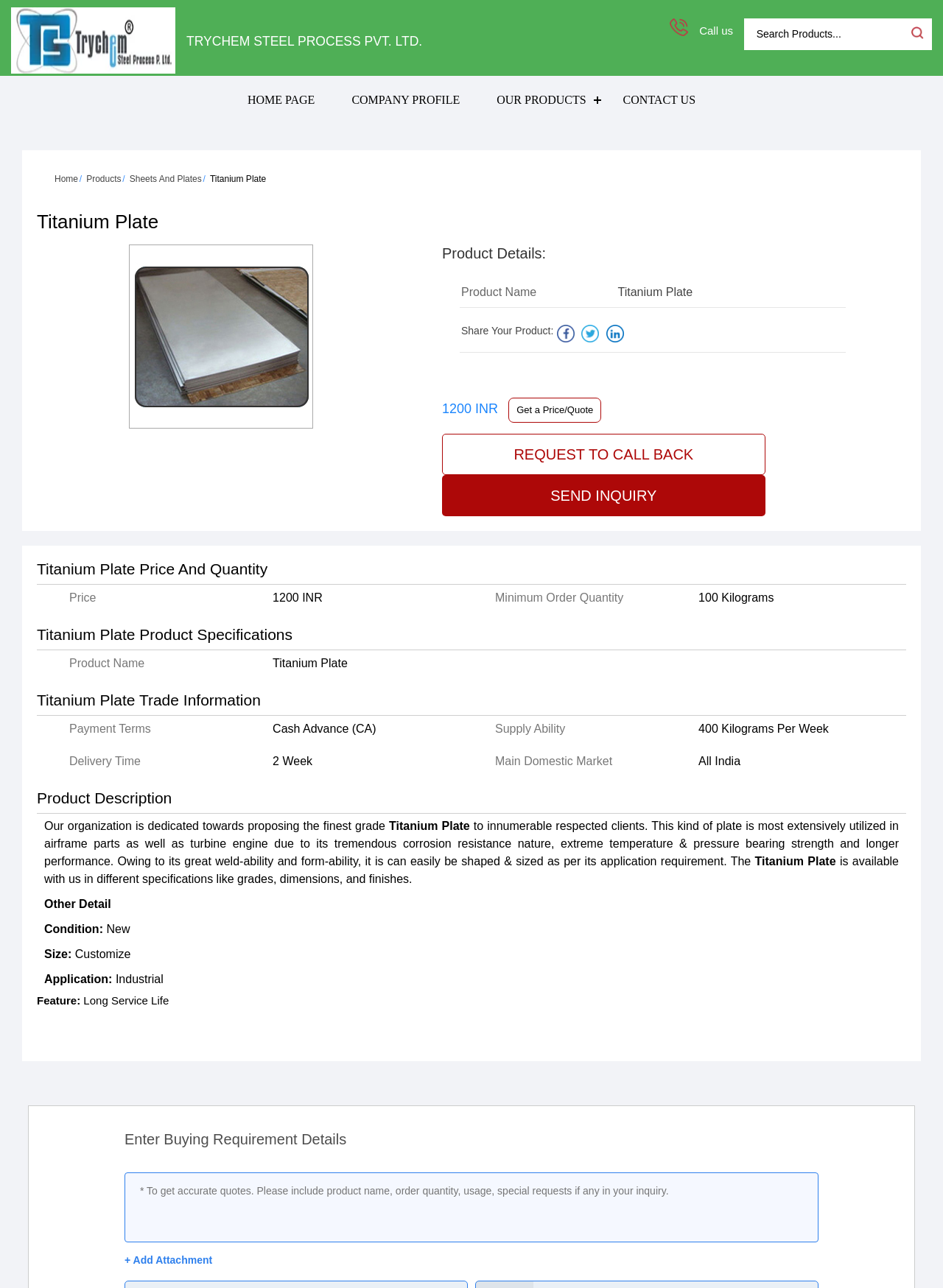Please find the bounding box coordinates of the element that needs to be clicked to perform the following instruction: "Search for products". The bounding box coordinates should be four float numbers between 0 and 1, represented as [left, top, right, bottom].

[0.802, 0.015, 0.95, 0.038]